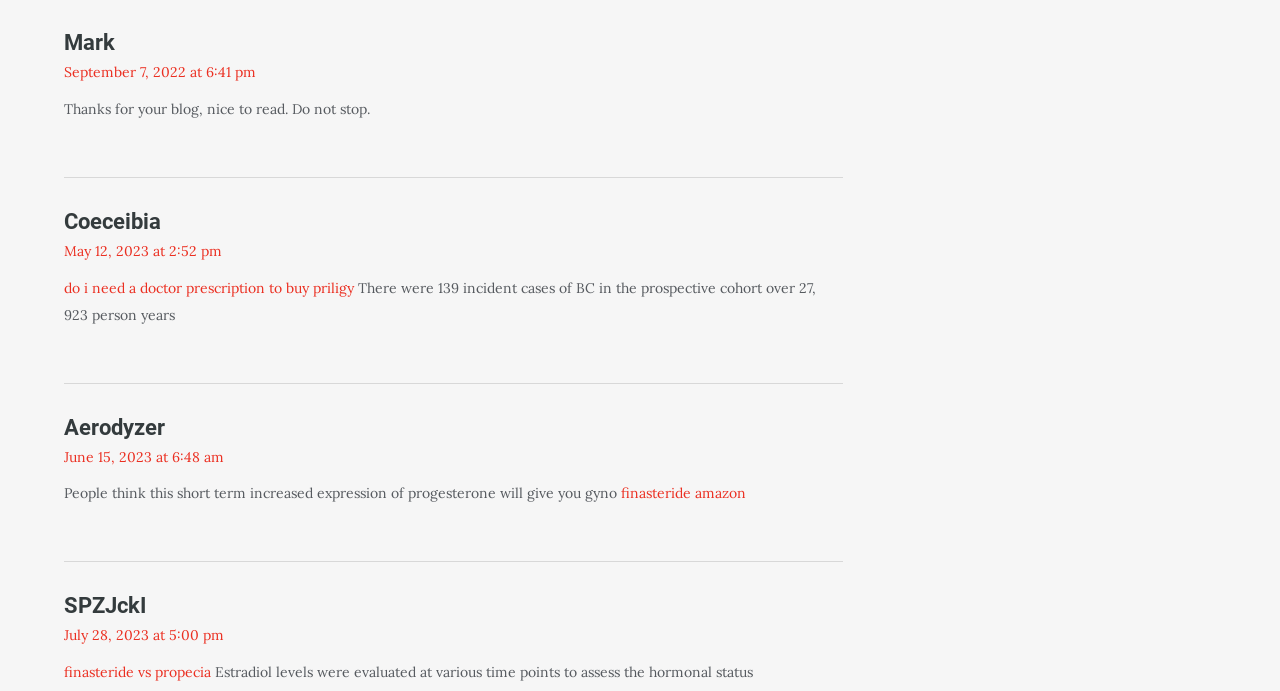Based on the element description "finasteride amazon", predict the bounding box coordinates of the UI element.

[0.485, 0.701, 0.583, 0.727]